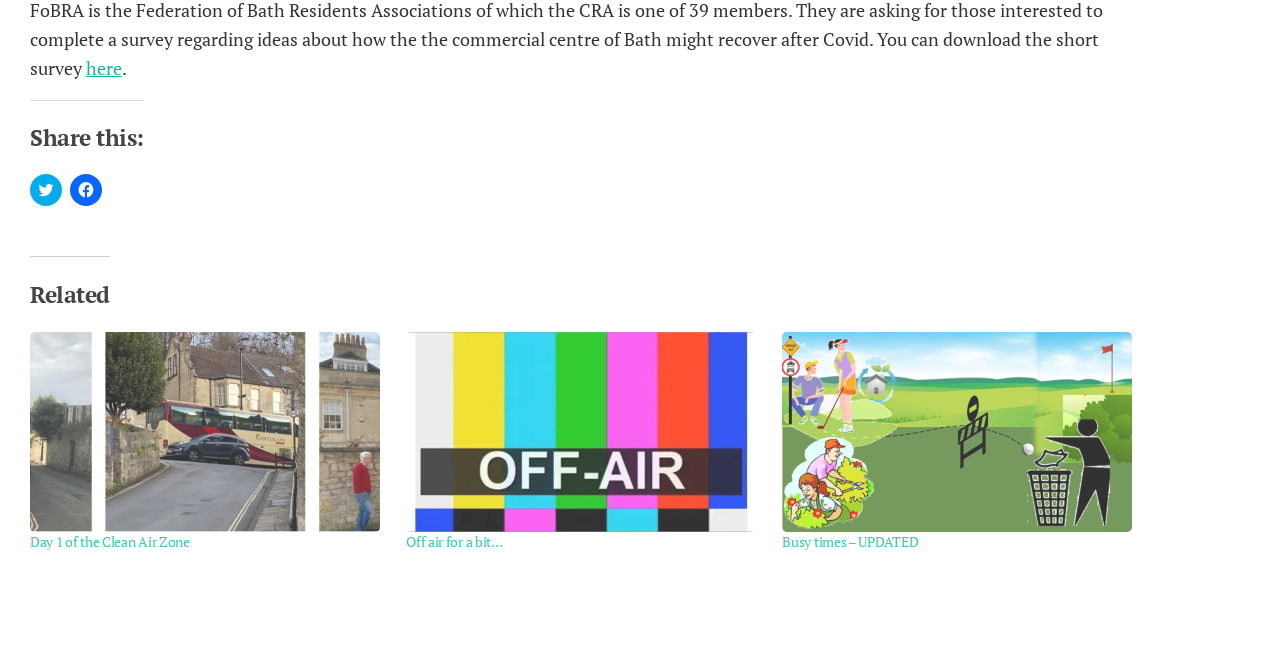Find the bounding box of the element with the following description: "Busy times – UPDATED". The coordinates must be four float numbers between 0 and 1, formatted as [left, top, right, bottom].

[0.611, 0.797, 0.717, 0.825]